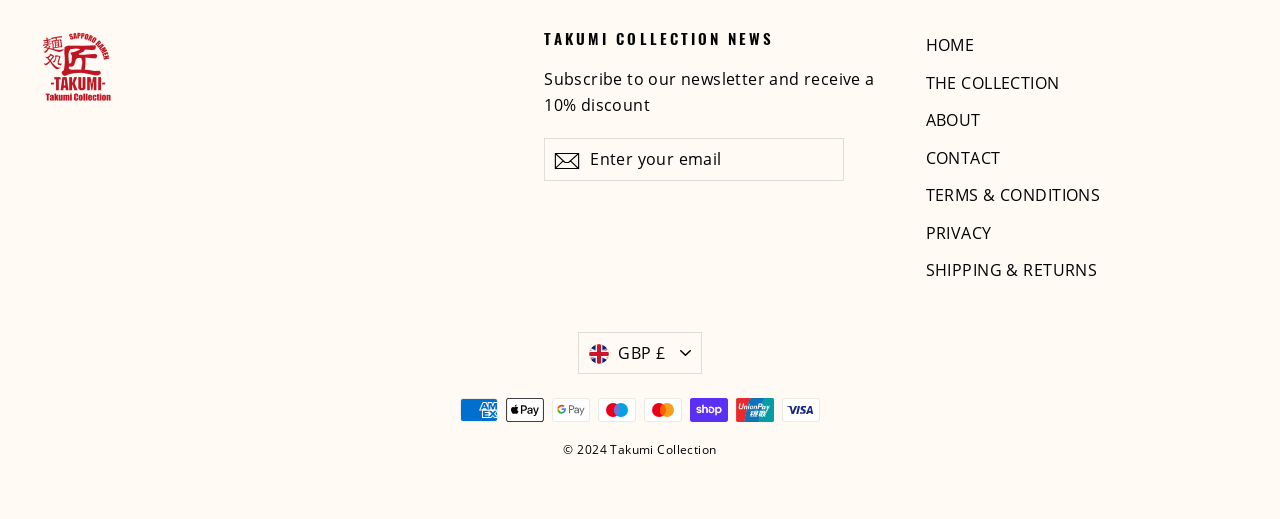Can you pinpoint the bounding box coordinates for the clickable element required for this instruction: "Go to HOME page"? The coordinates should be four float numbers between 0 and 1, i.e., [left, top, right, bottom].

[0.723, 0.056, 0.94, 0.12]